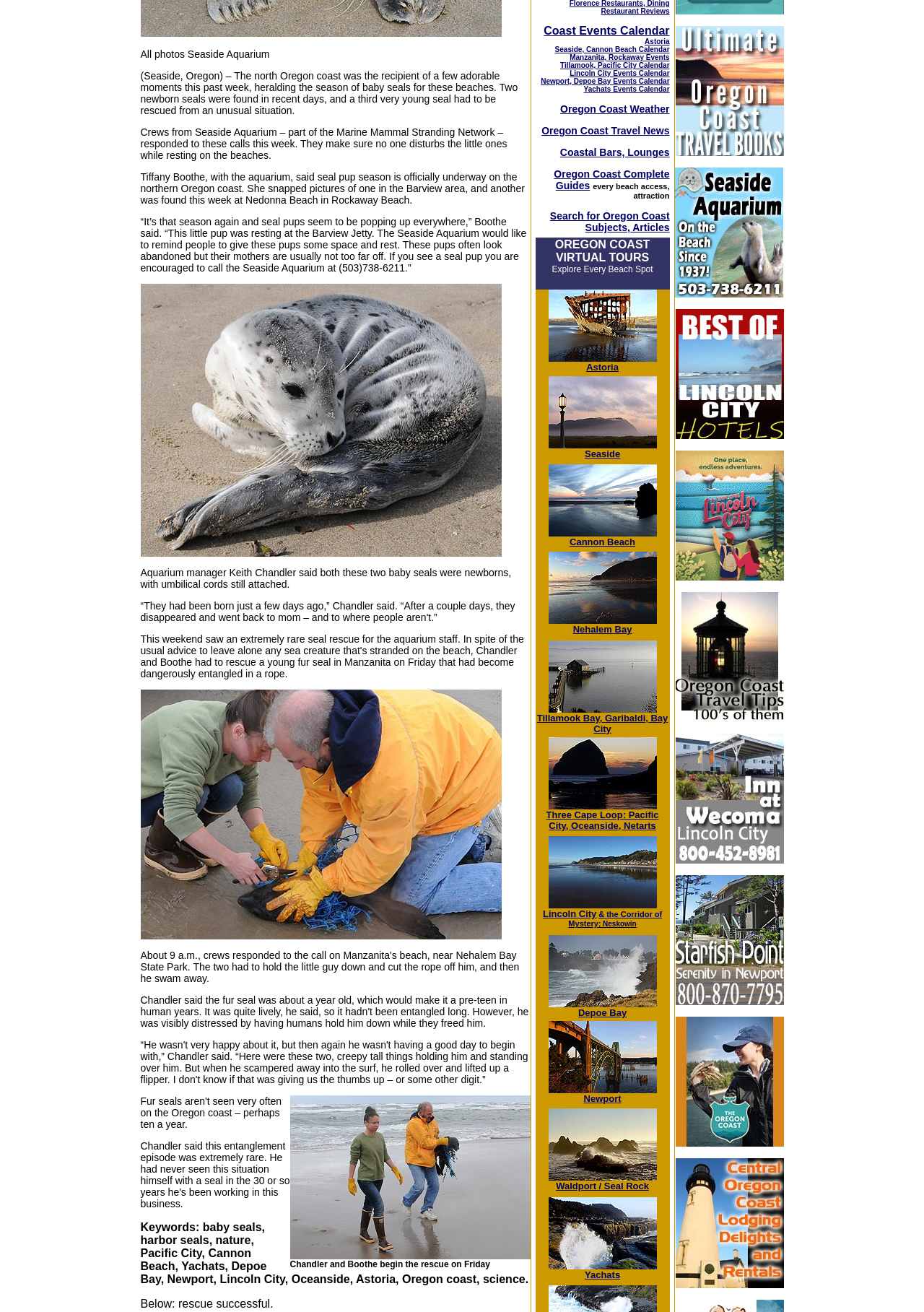Determine the bounding box coordinates of the UI element that matches the following description: "Coast Events Calendar". The coordinates should be four float numbers between 0 and 1 in the format [left, top, right, bottom].

[0.588, 0.019, 0.725, 0.028]